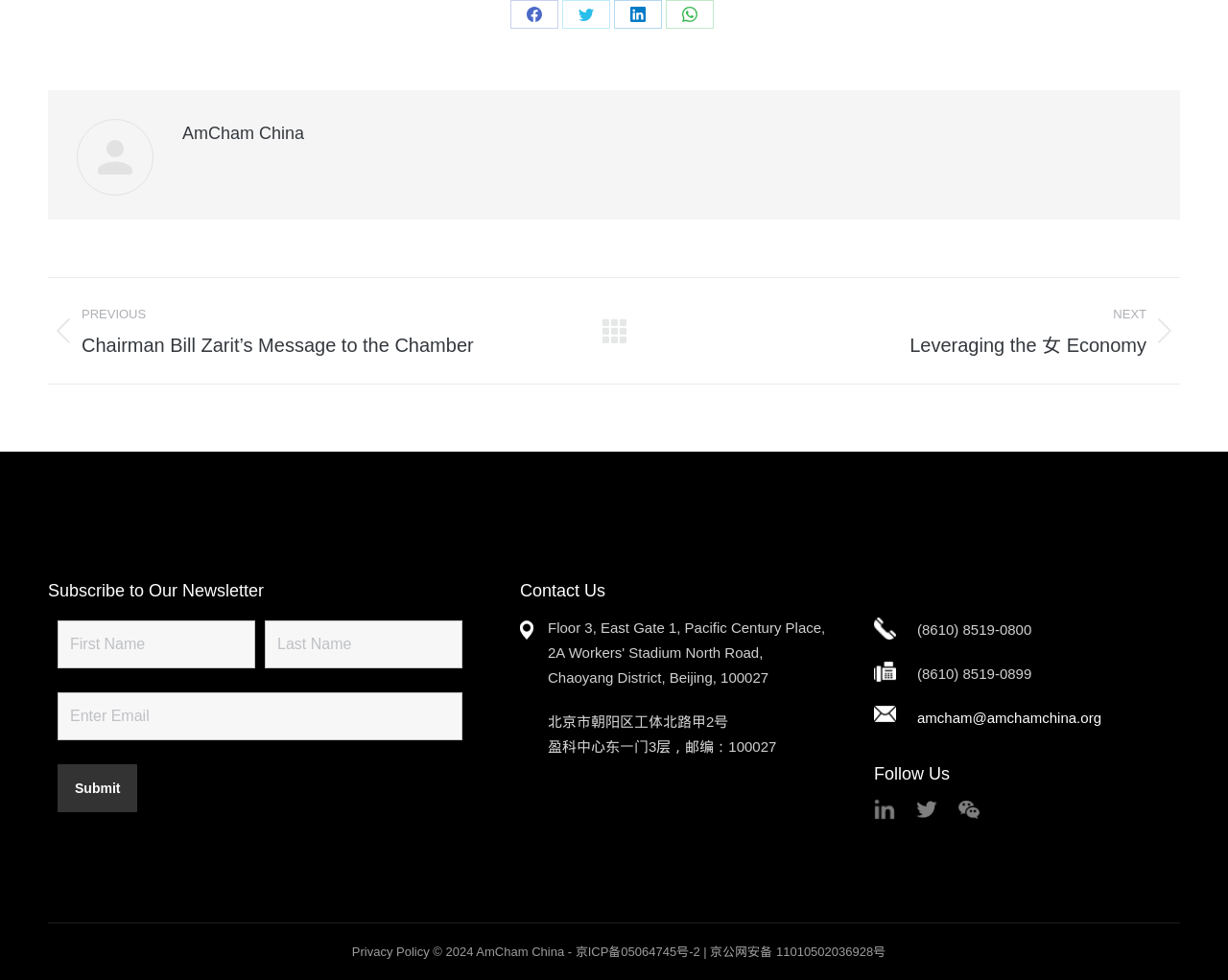Respond with a single word or phrase to the following question:
What is the address of AmCham China?

Floor 3, East Gate 1, Pacific Century Place, 2A Workers' Stadium North Road, Chaoyang District, Beijing, 100027